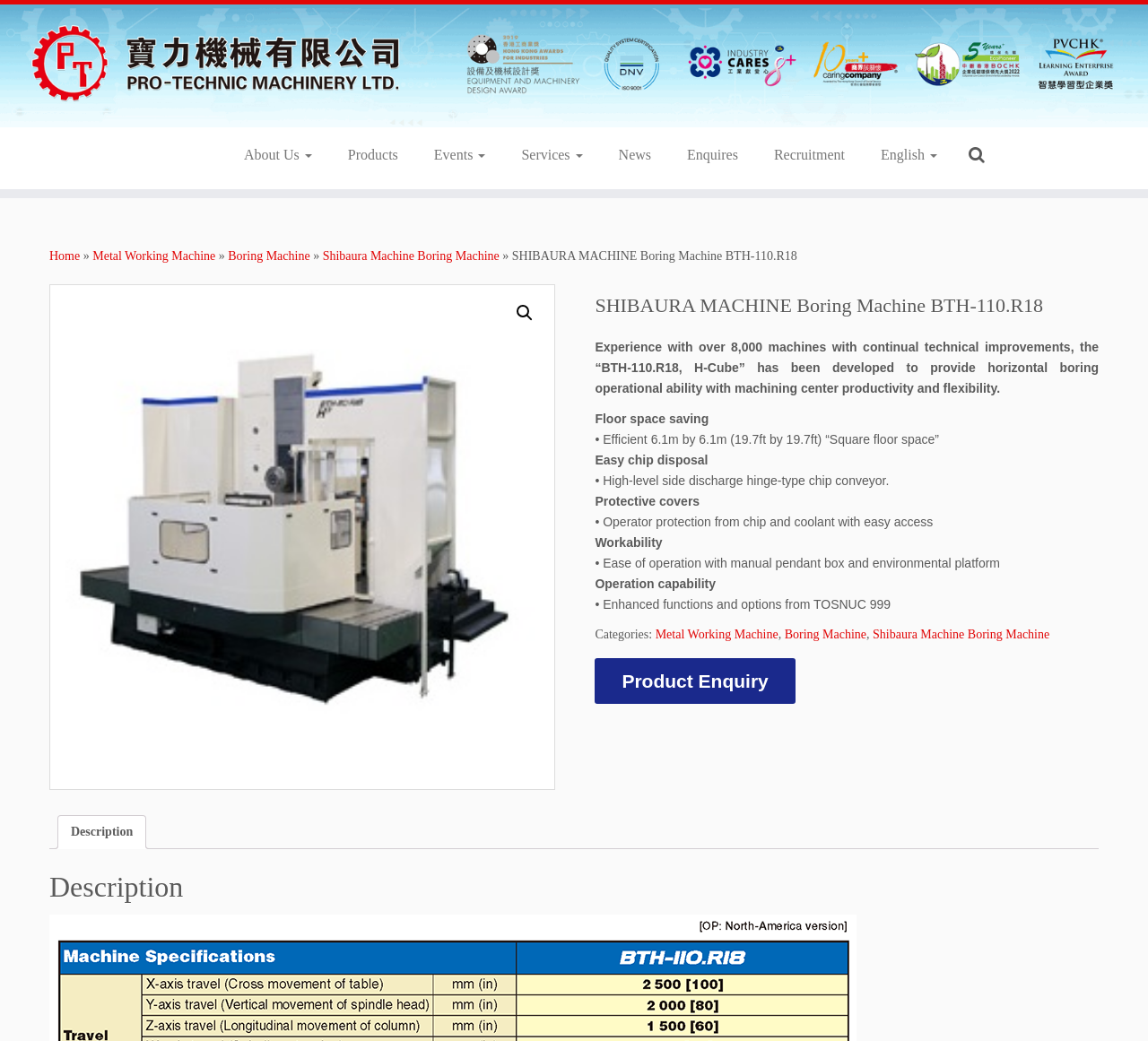What is the function of the manual pendant box?
Please ensure your answer to the question is detailed and covers all necessary aspects.

I found the answer by reading the text on the webpage, which says '• Ease of operation with manual pendant box and environmental platform' under the 'Workability' heading. This suggests that the manual pendant box is used to ease the operation of the machine.